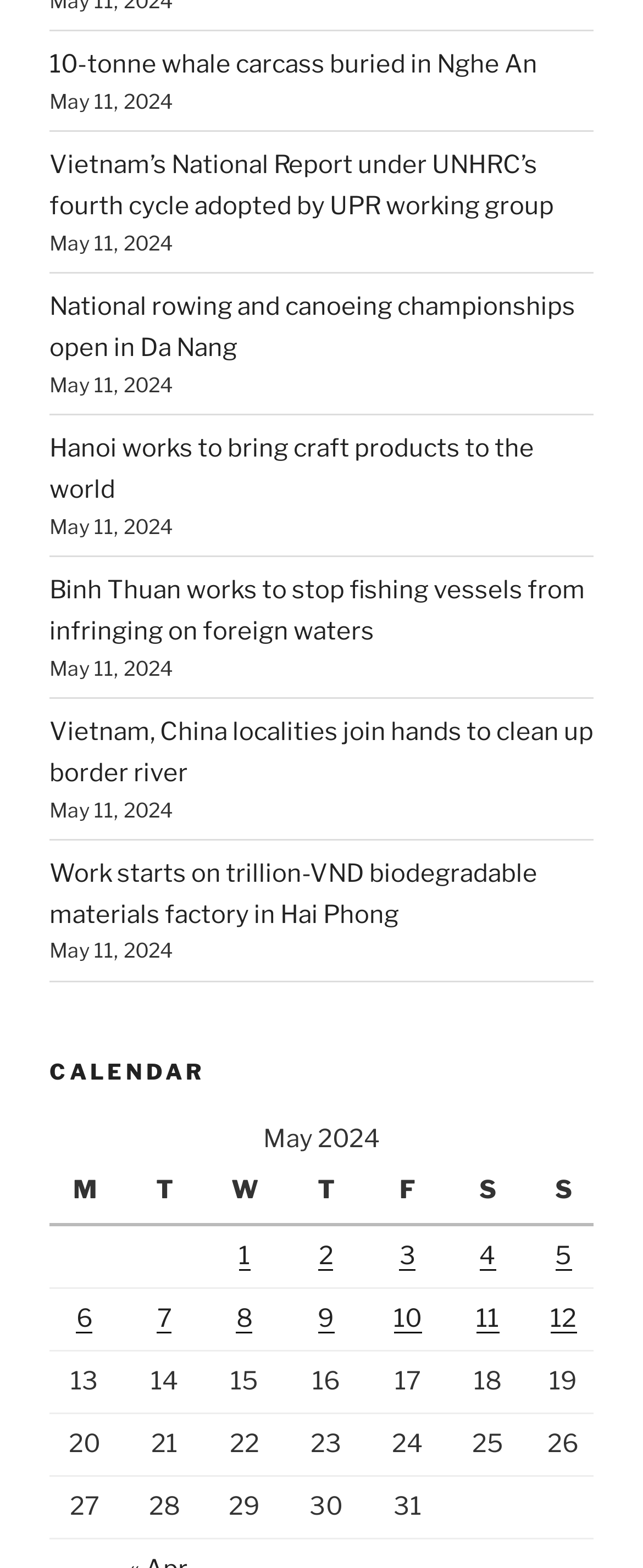Locate the bounding box coordinates of the clickable area needed to fulfill the instruction: "Check news and trends".

None